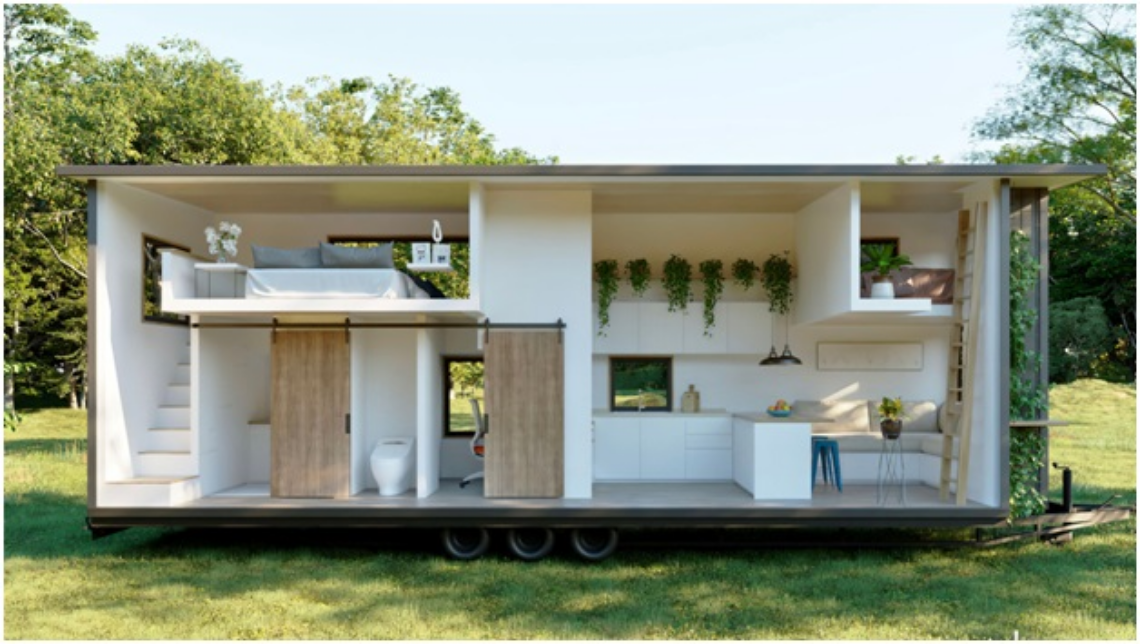Generate an elaborate caption that includes all aspects of the image.

The image showcases a modern tiny house, architecturally designed to maximize space and functionality. The structure is divided into two main levels. The upper level features a cozy bedroom adorned with soft linens and a view through a large window, while the lower level includes an open-plan living area that seamlessly integrates the kitchen and dining space. Notable elements include a simplistic yet stylish kitchen equipped with white cabinetry and a central island, perfect for both cooking and socializing. The living area is accentuated by potted plants, bringing a touch of greenery indoors. This tiny house not only emphasizes minimalist living but also promotes a sustainable lifestyle, nestled in a vibrant green setting that complements its eco-friendly design.